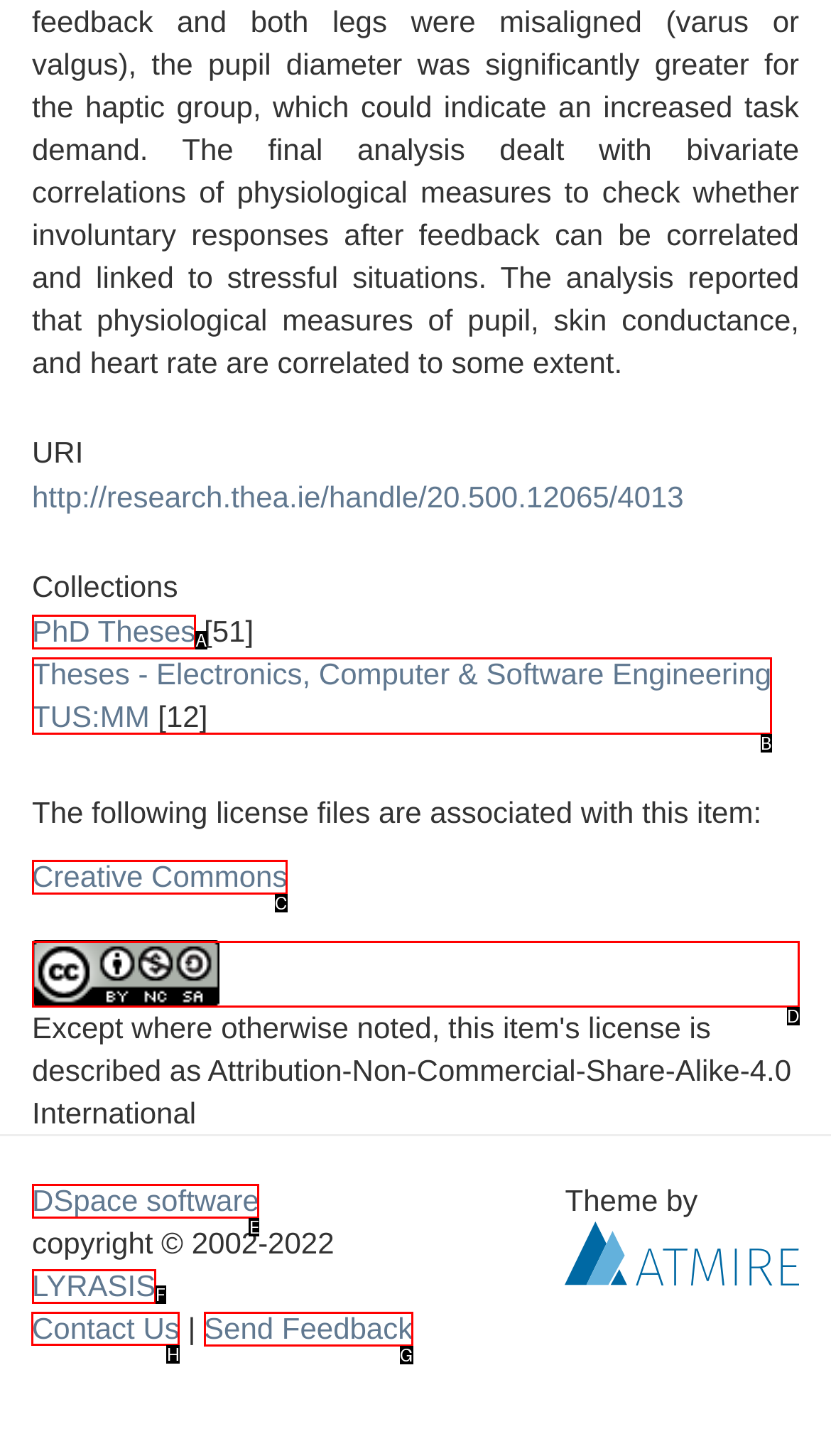Identify the correct UI element to click on to achieve the following task: Contact the website administrator Respond with the corresponding letter from the given choices.

H